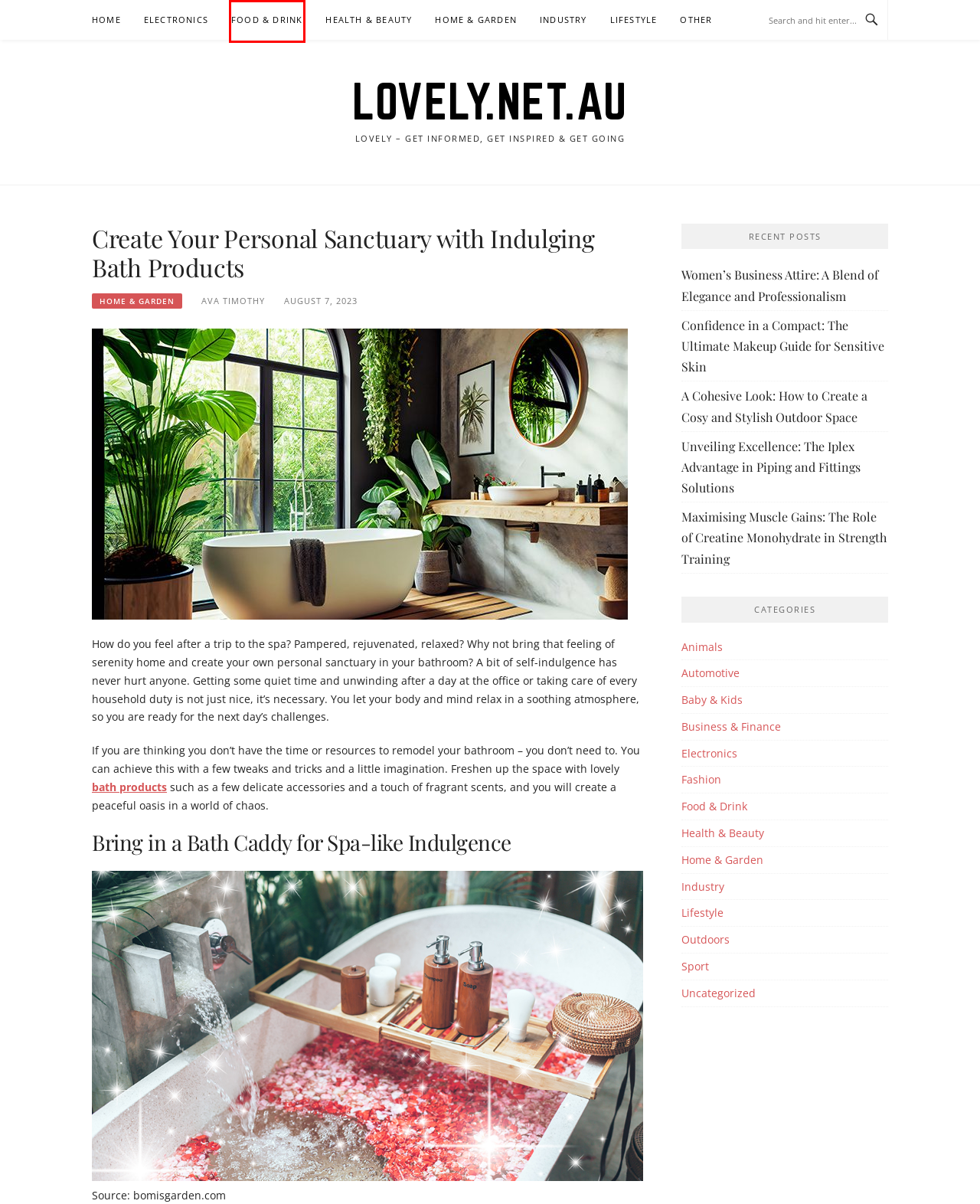Given a webpage screenshot with a red bounding box around a particular element, identify the best description of the new webpage that will appear after clicking on the element inside the red bounding box. Here are the candidates:
A. Read Lovely Blog Post for Fashion - Lovely.net.au
B. Read Blog Post for Lifestyle - Lovely.net.au
C. Women's Business Attire: A Blend of Elegance and Professionalism - Lovely.net.au
D. Maximising Muscle Gains: The Role of Creatine Monohydrate in Strength Training - Lovely.net.au
E. Read Blog Post for Health & Beauty - Lovely.net.au
F. Read Blog Post for Food & Drink - Lovely.net.au
G. Read Blog Posts for Lovely Little Ones |Baby & Kids - Lovely.net.au
H. Iplex - Locate Your Nearest Iplex Suppliers Online

F